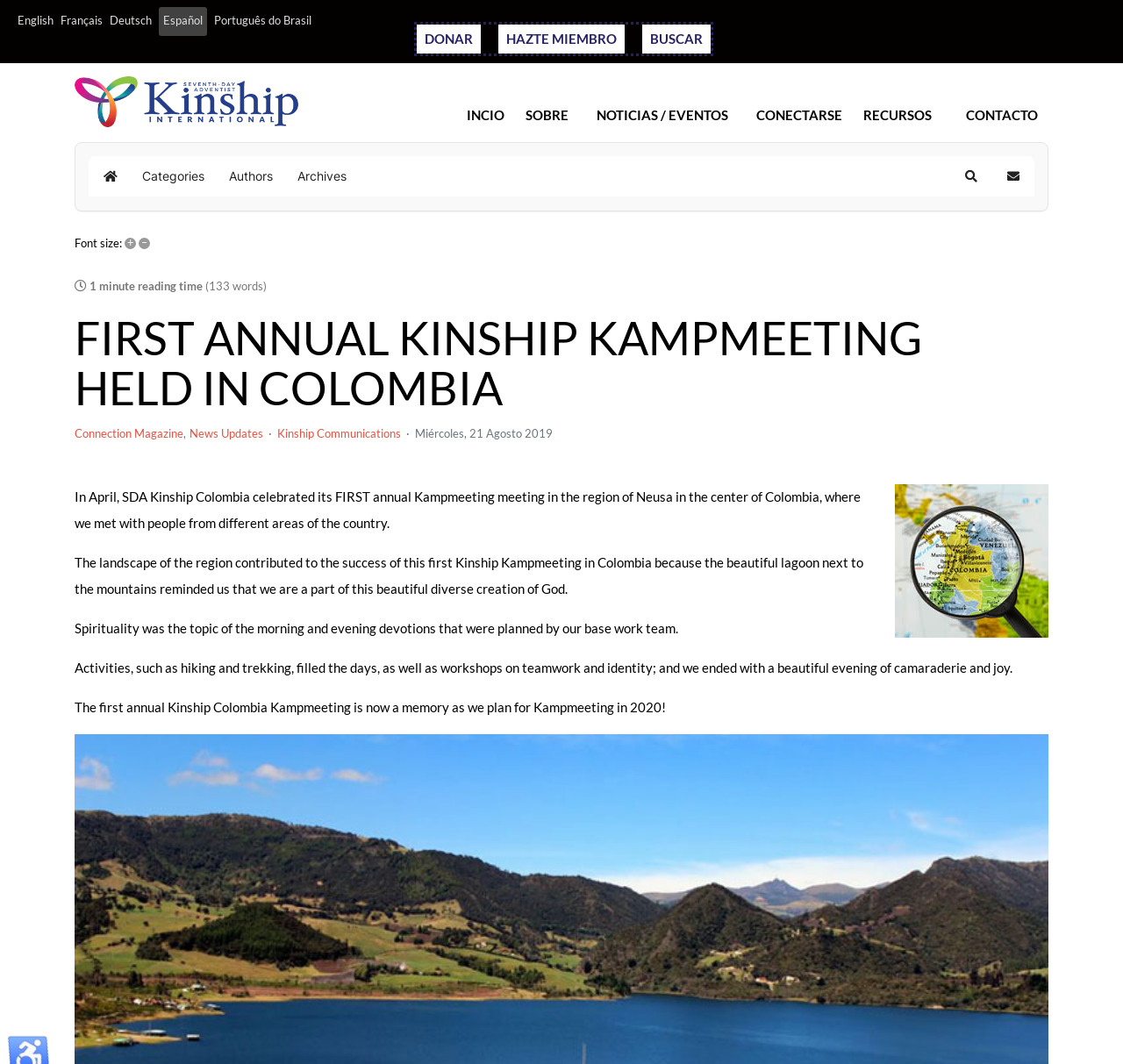Provide the bounding box coordinates of the HTML element this sentence describes: "Subscribe to blog". The bounding box coordinates consist of four float numbers between 0 and 1, i.e., [left, top, right, bottom].

[0.887, 0.15, 0.918, 0.181]